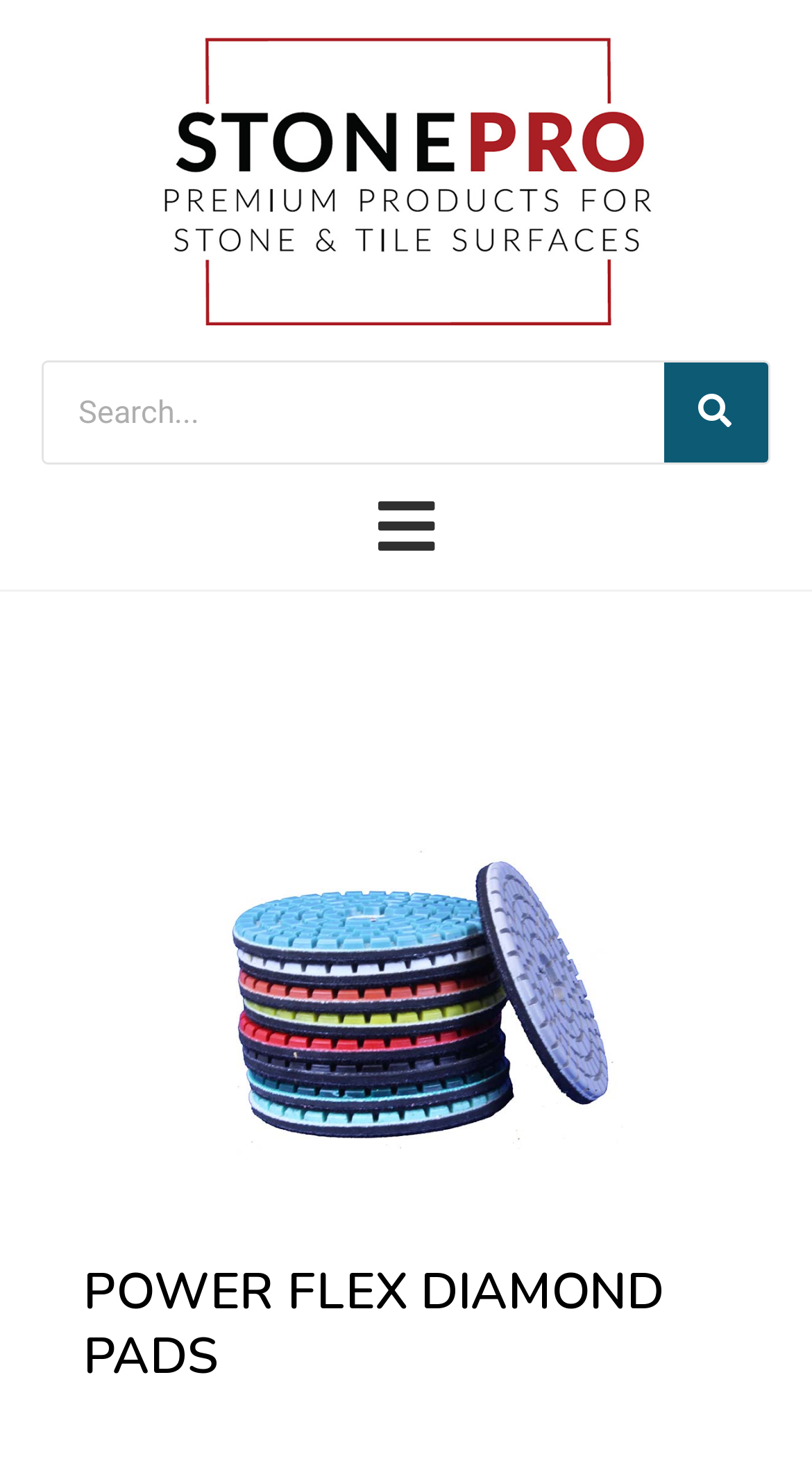Refer to the image and provide an in-depth answer to the question:
What product is featured on this webpage?

I saw a prominent link and image with the description 'Power Flex Diamond Pads', which suggests that this webpage is primarily about this product. The heading 'POWER FLEX DIAMOND PADS' further reinforces this conclusion.